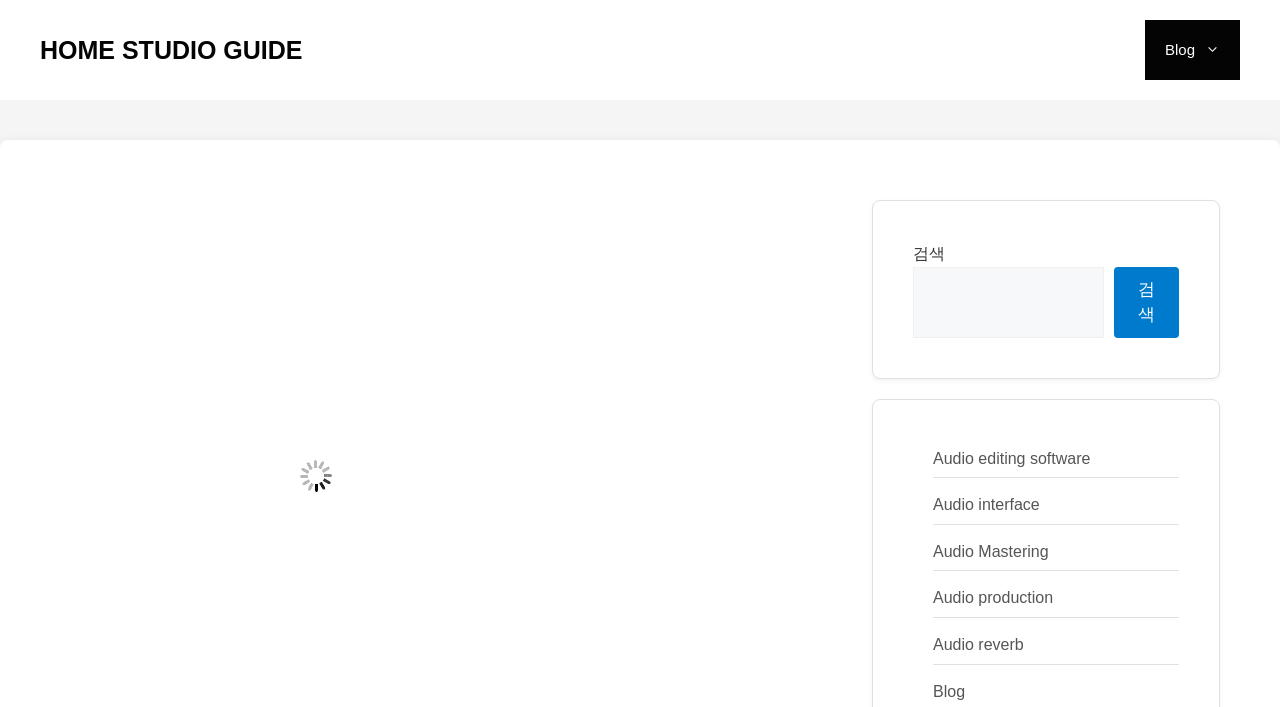For the given element description #giveaway, determine the bounding box coordinates of the UI element. The coordinates should follow the format (top-left x, top-left y, bottom-right x, bottom-right y) and be within the range of 0 to 1.

None